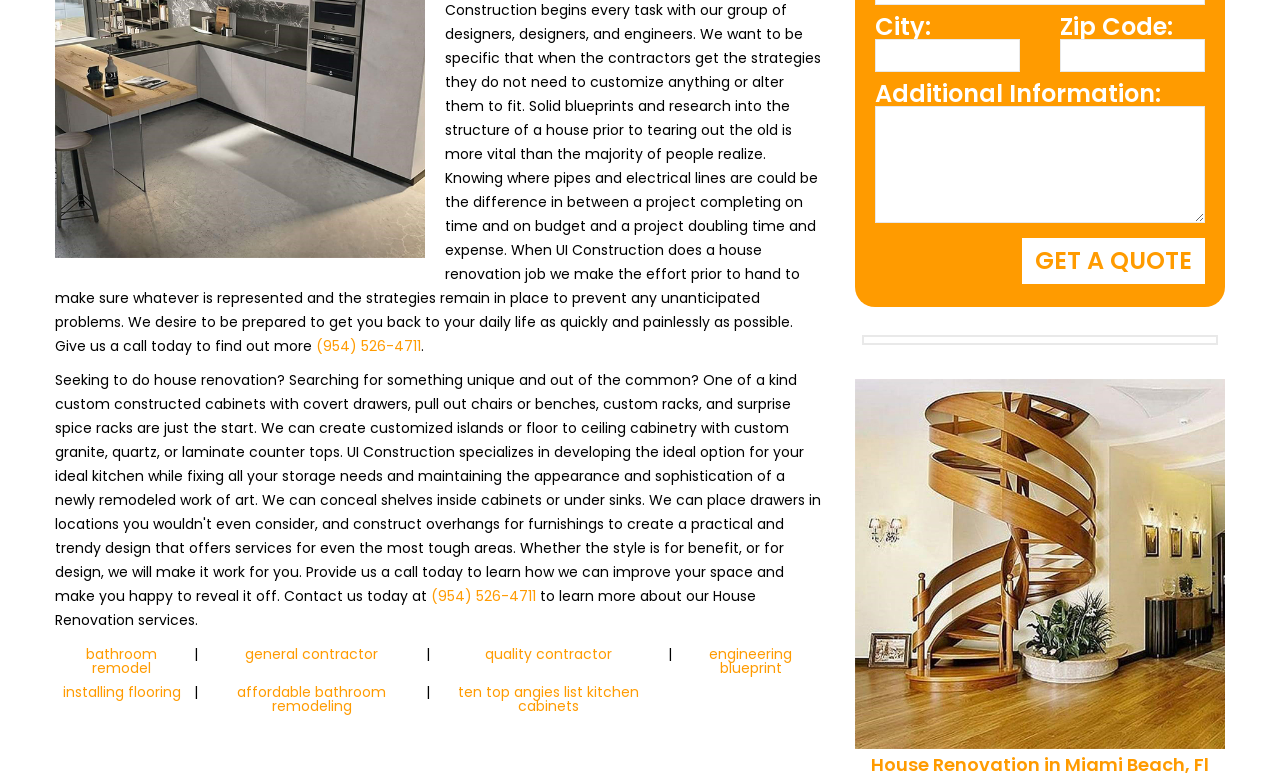Find the bounding box coordinates for the UI element whose description is: "quality contractor". The coordinates should be four float numbers between 0 and 1, in the format [left, top, right, bottom].

[0.379, 0.83, 0.478, 0.856]